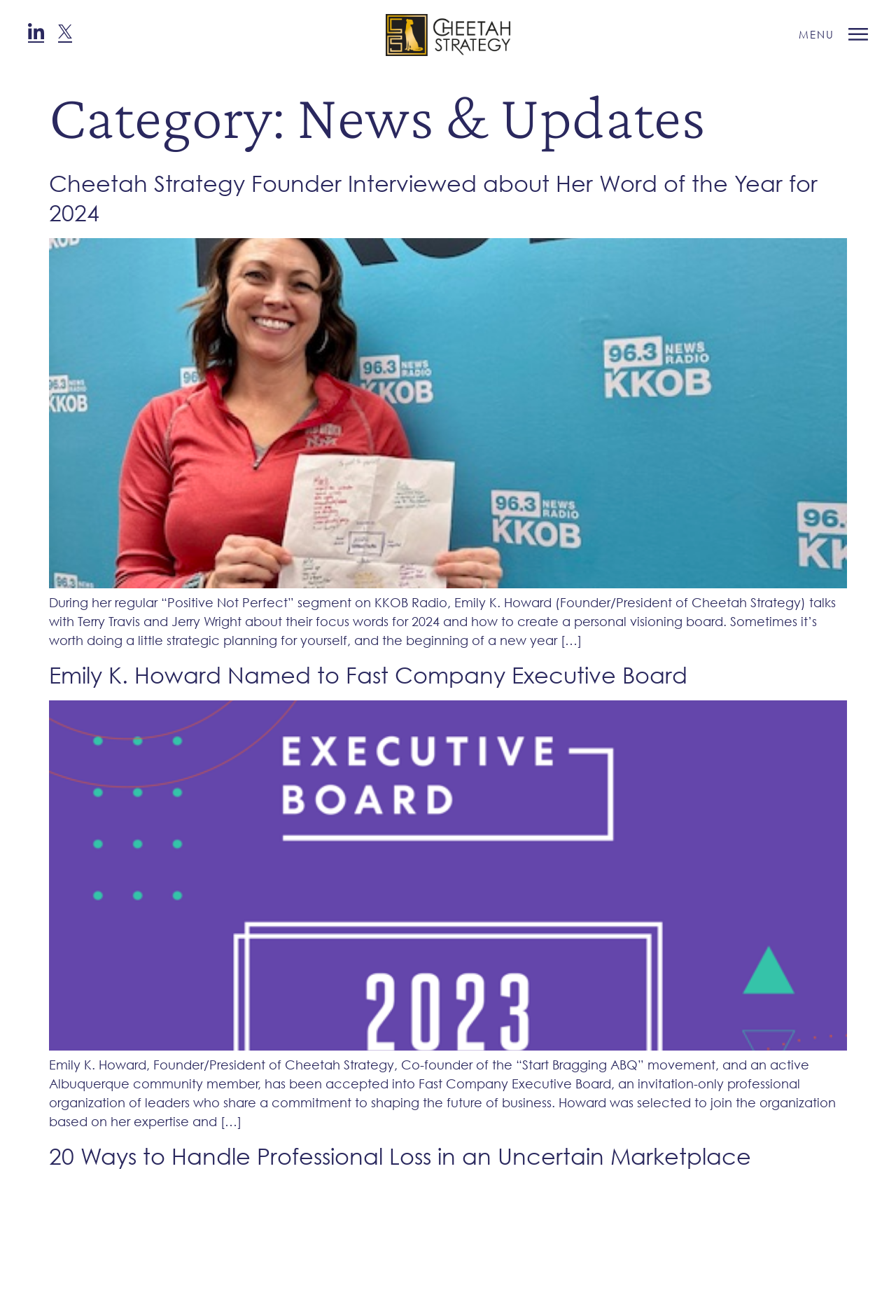Identify and provide the text of the main header on the webpage.

Category: News & Updates